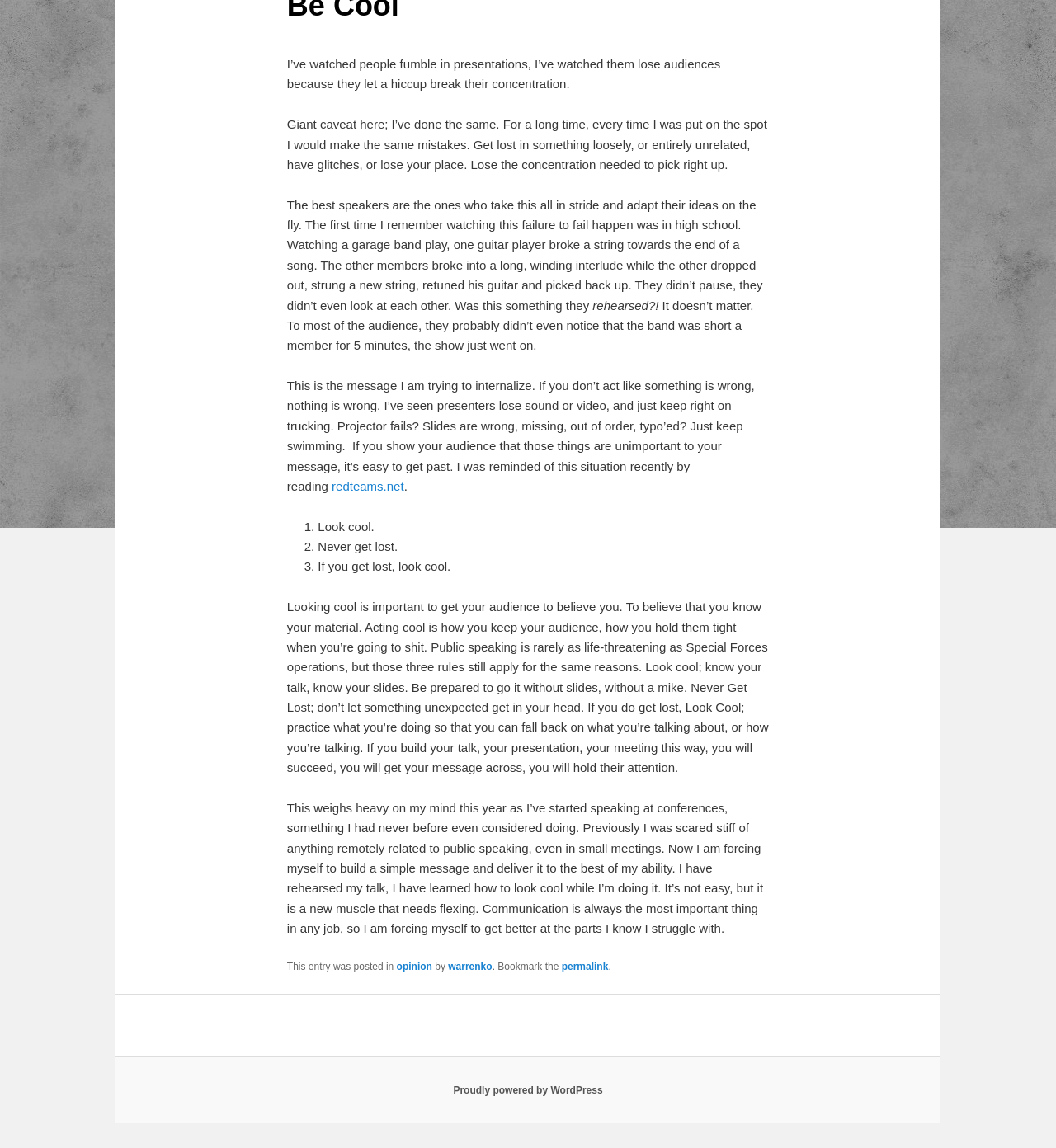Give the bounding box coordinates for the element described as: "Proudly powered by WordPress".

[0.429, 0.945, 0.571, 0.955]